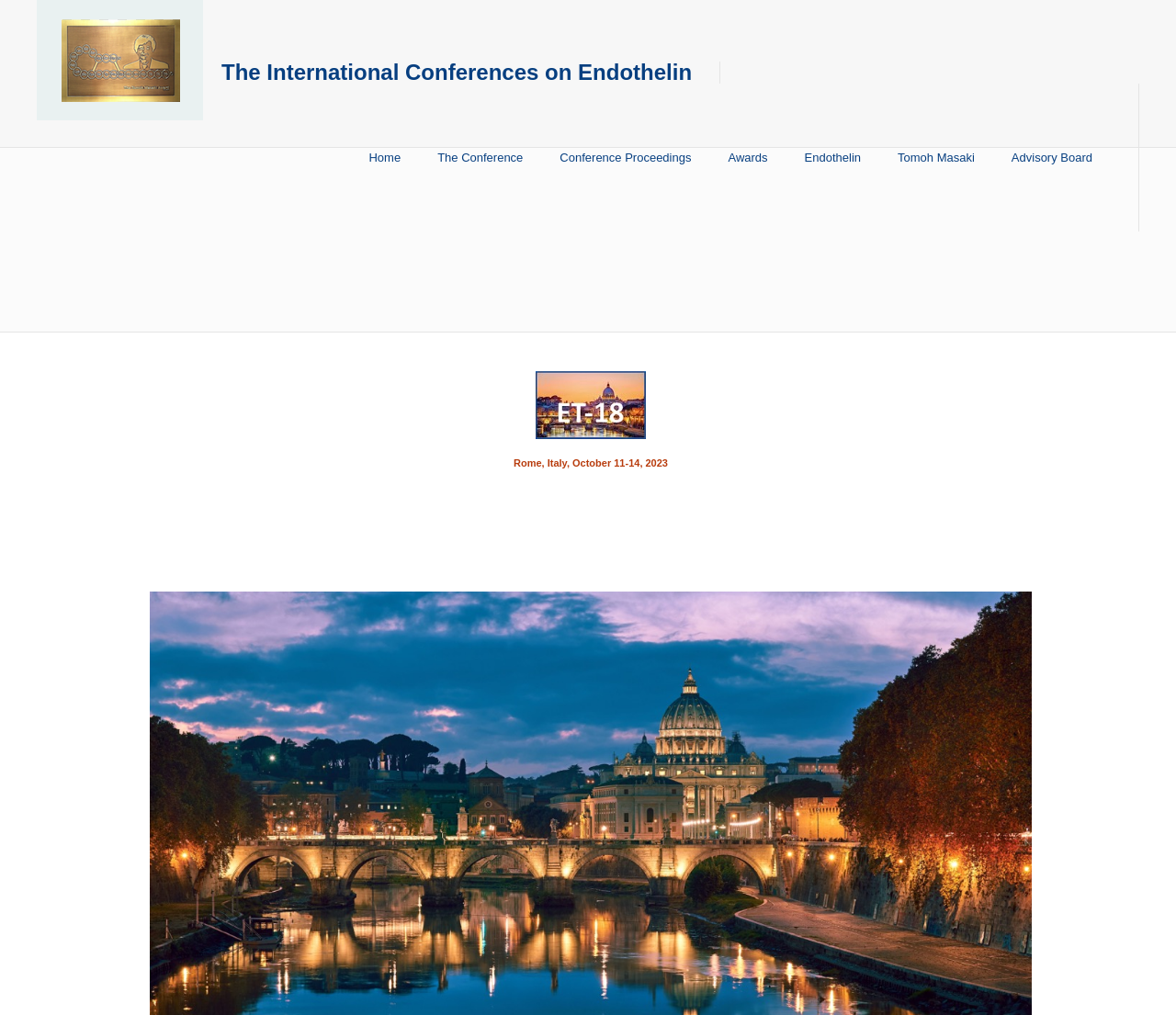Pinpoint the bounding box coordinates of the clickable area necessary to execute the following instruction: "go to home page". The coordinates should be given as four float numbers between 0 and 1, namely [left, top, right, bottom].

[0.306, 0.142, 0.349, 0.168]